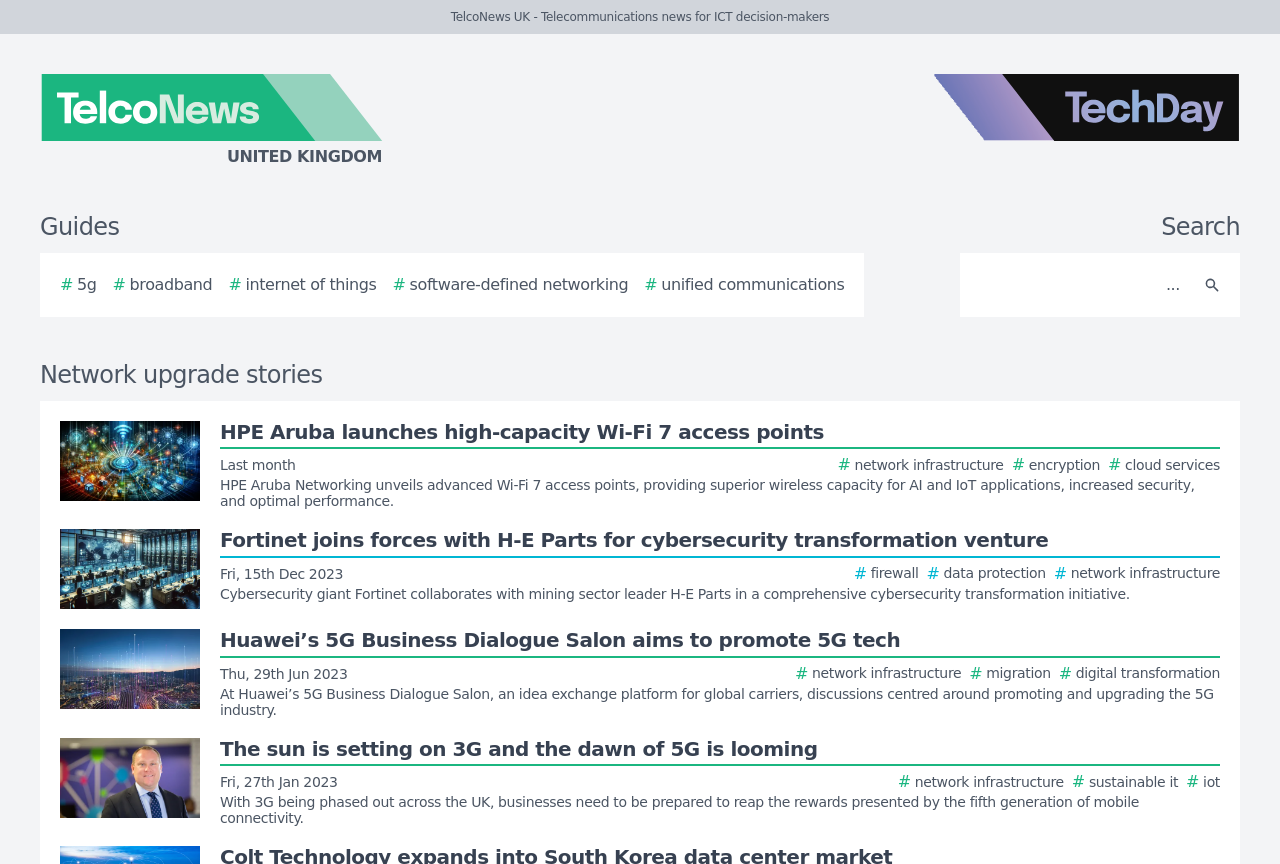Please identify the bounding box coordinates of the element's region that I should click in order to complete the following instruction: "Visit the Parship website". The bounding box coordinates consist of four float numbers between 0 and 1, i.e., [left, top, right, bottom].

None